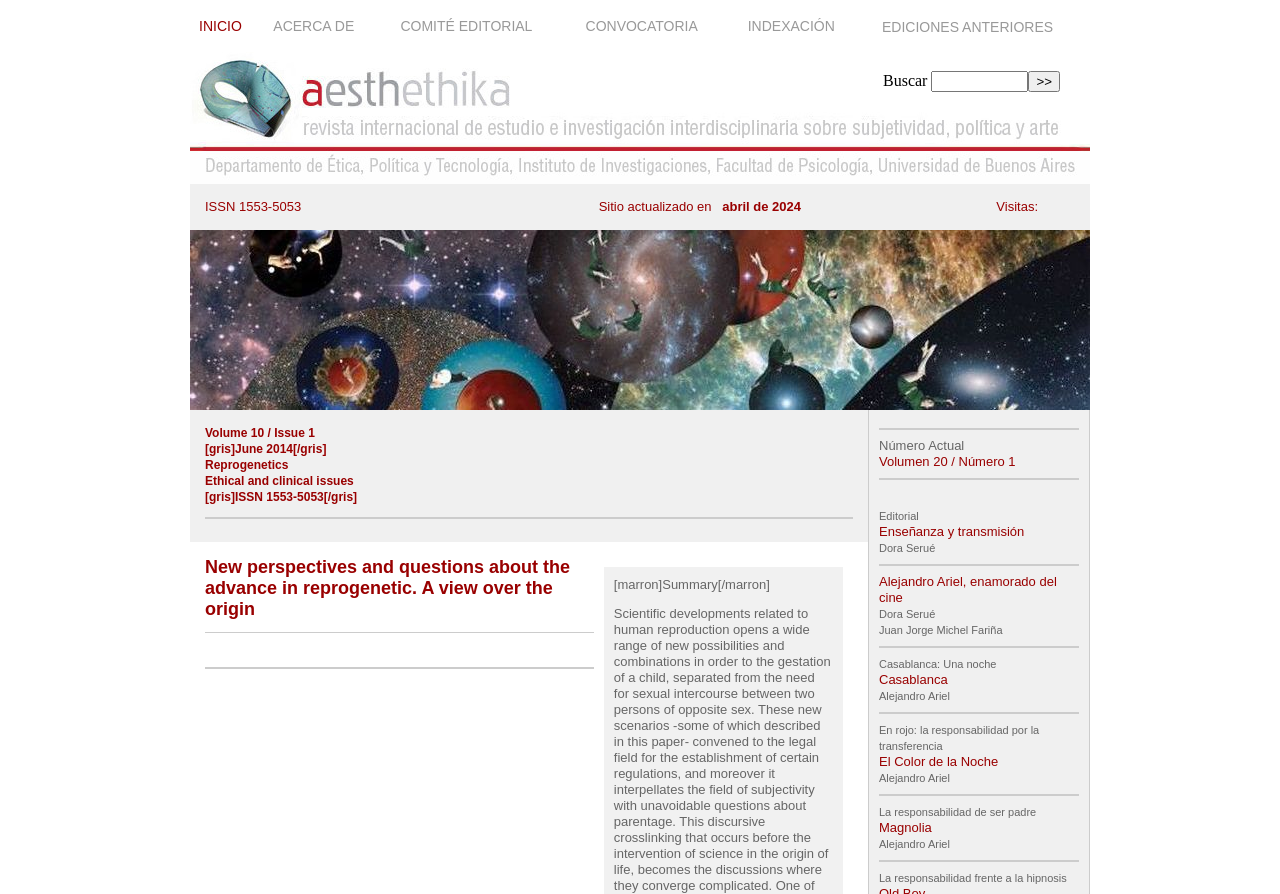Determine the bounding box coordinates for the area that needs to be clicked to fulfill this task: "Click on INICIO". The coordinates must be given as four float numbers between 0 and 1, i.e., [left, top, right, bottom].

[0.155, 0.02, 0.189, 0.038]